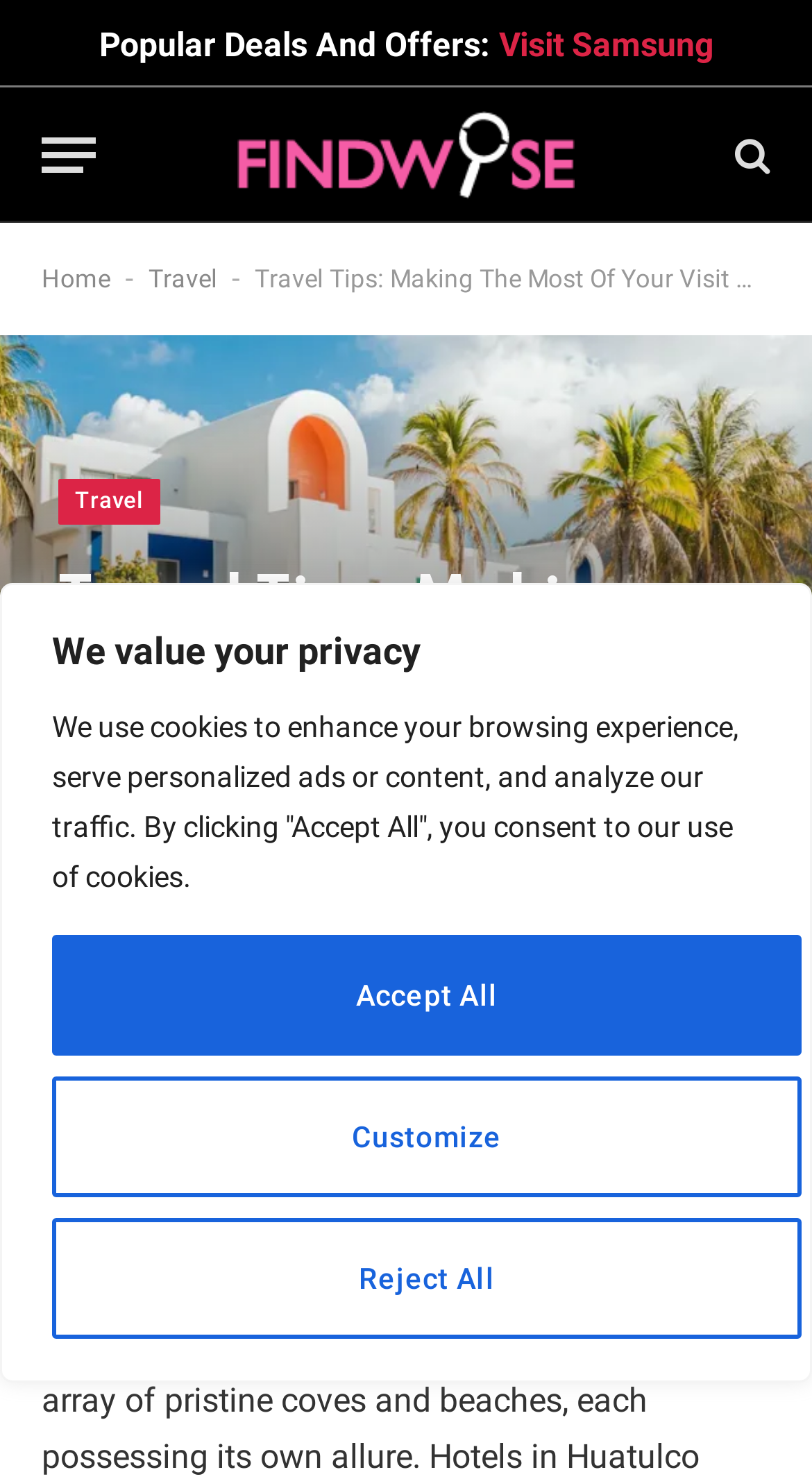Summarize the webpage with a detailed and informative caption.

The webpage is about hotels in Huatulco, Mexico, and it appears to be a travel website. At the top of the page, there is a privacy notice with a heading "We value your privacy" and three buttons: "Customize", "Reject All", and "Accept All". Below this notice, there is a section highlighting "Popular Deals And Offers" with a link to "Visit Samsung" on the right side.

On the top-left corner, there is a menu button and a link to "Findwyse" with an accompanying image. On the top-right corner, there is a search icon. The main navigation menu is located below, with links to "Home", "Travel", and a separator in between.

The main content of the page is a large section promoting "Hotels in Huatulco" with a background image that takes up the full width of the page. Below this section, there is a heading "Travel Tips: Making The Most Of Your Visit With Hotels In Huatulco" and a link to "Travel" on the left side.

Overall, the webpage has a clean layout with a focus on promoting hotels in Huatulco and providing travel tips. There are several calls-to-action, including links to visit Samsung and to explore travel options.